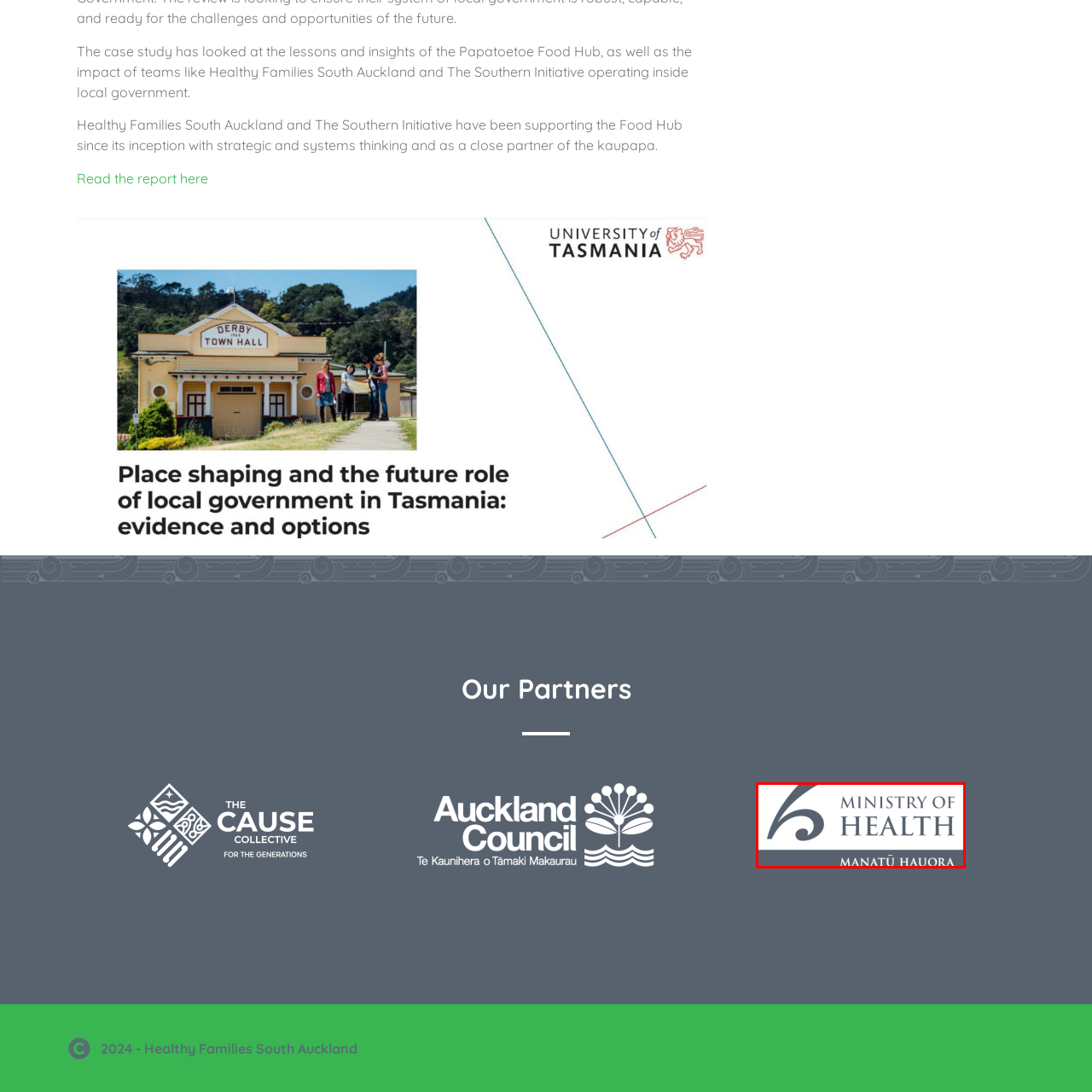Direct your attention to the part of the image marked by the red boundary and give a detailed response to the following question, drawing from the image: What does the stylized swirl in the logo symbolize?

The logo of the Ministry of Health uses a sophisticated design with a stylized swirl, which symbolizes health and well-being, conveying the organization's focus on promoting healthy living and wellness.